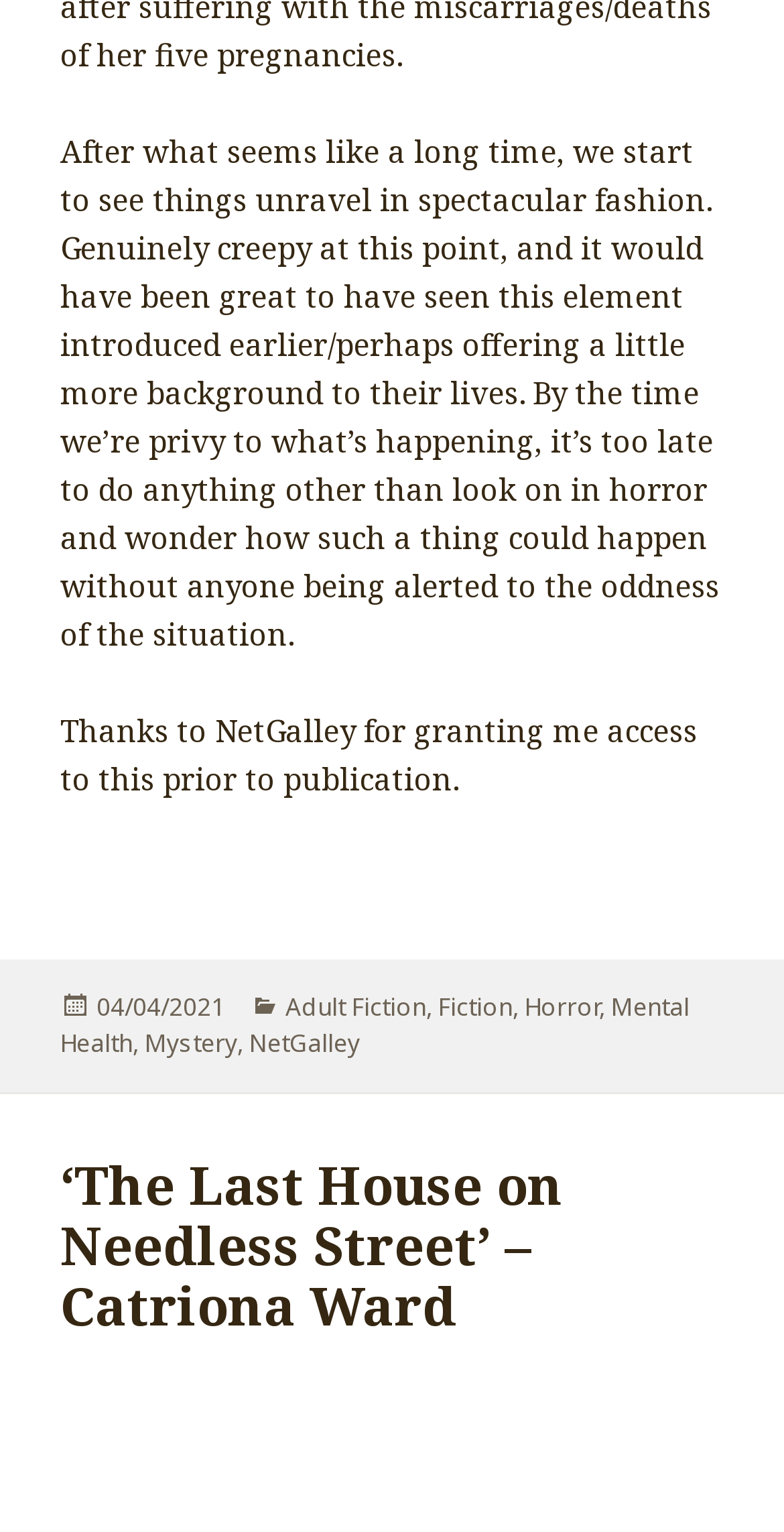Provide a one-word or one-phrase answer to the question:
What is the tone of the review?

Creepy, Horror